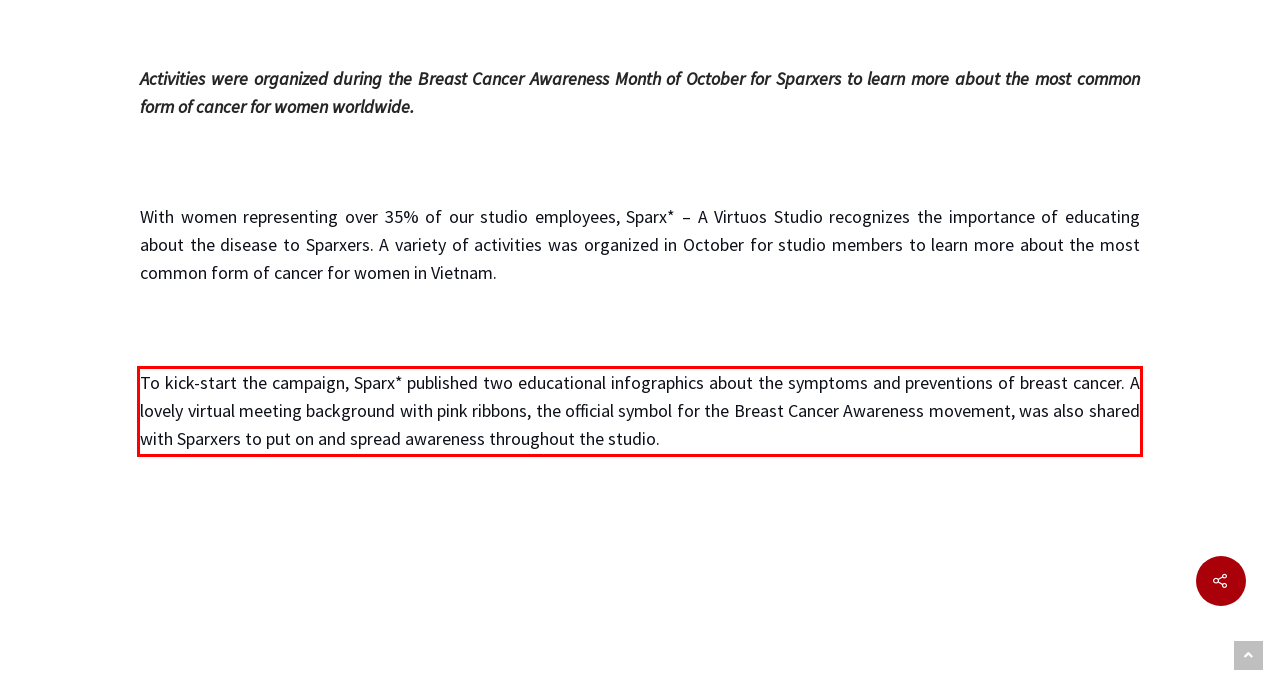Please examine the webpage screenshot containing a red bounding box and use OCR to recognize and output the text inside the red bounding box.

To kick-start the campaign, Sparx* published two educational infographics about the symptoms and preventions of breast cancer. A lovely virtual meeting background with pink ribbons, the official symbol for the Breast Cancer Awareness movement, was also shared with Sparxers to put on and spread awareness throughout the studio.